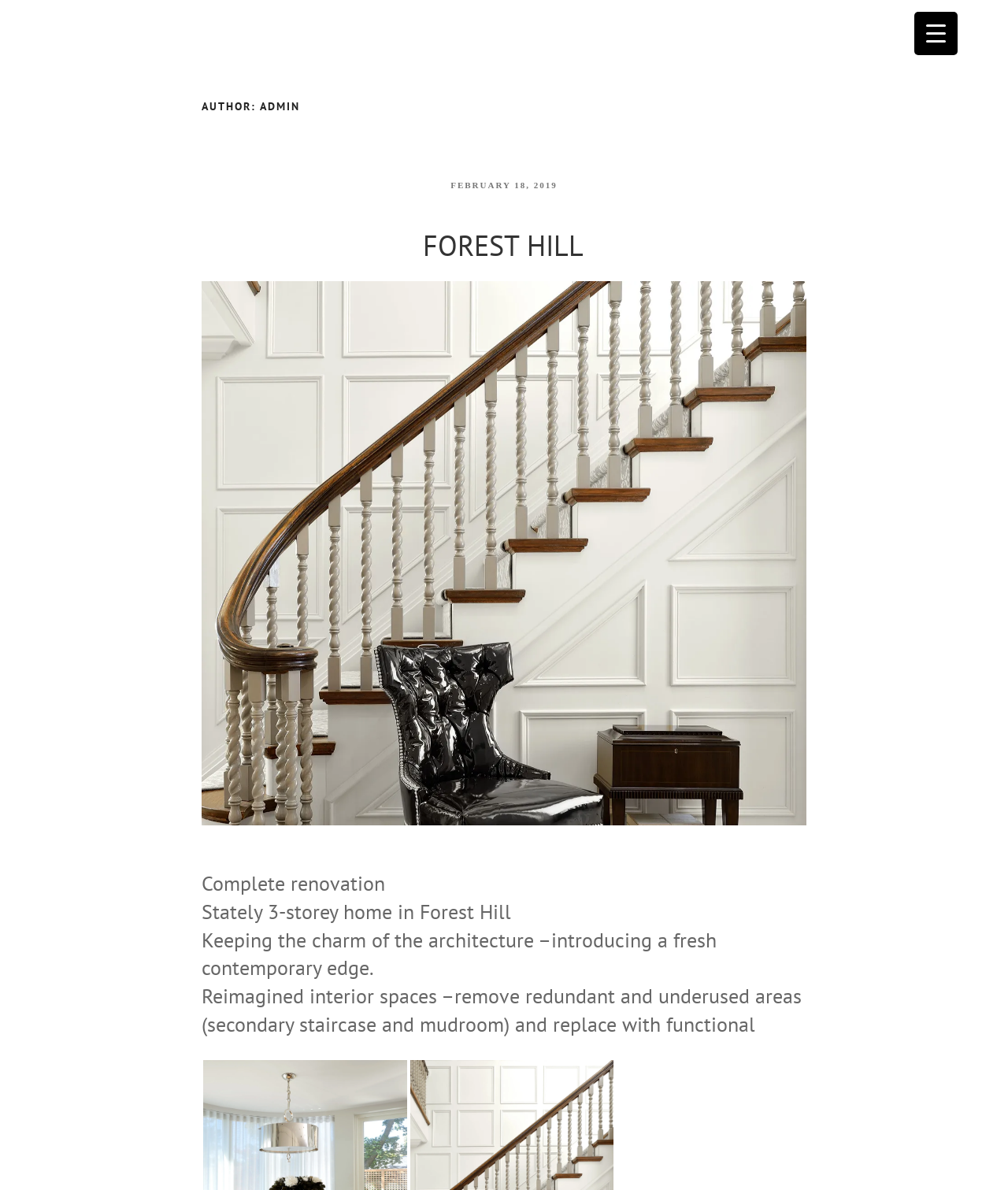What is the author of the post?
We need a detailed and meticulous answer to the question.

The answer can be found in the heading 'AUTHOR: ADMIN' which is a sub-element of the root element.